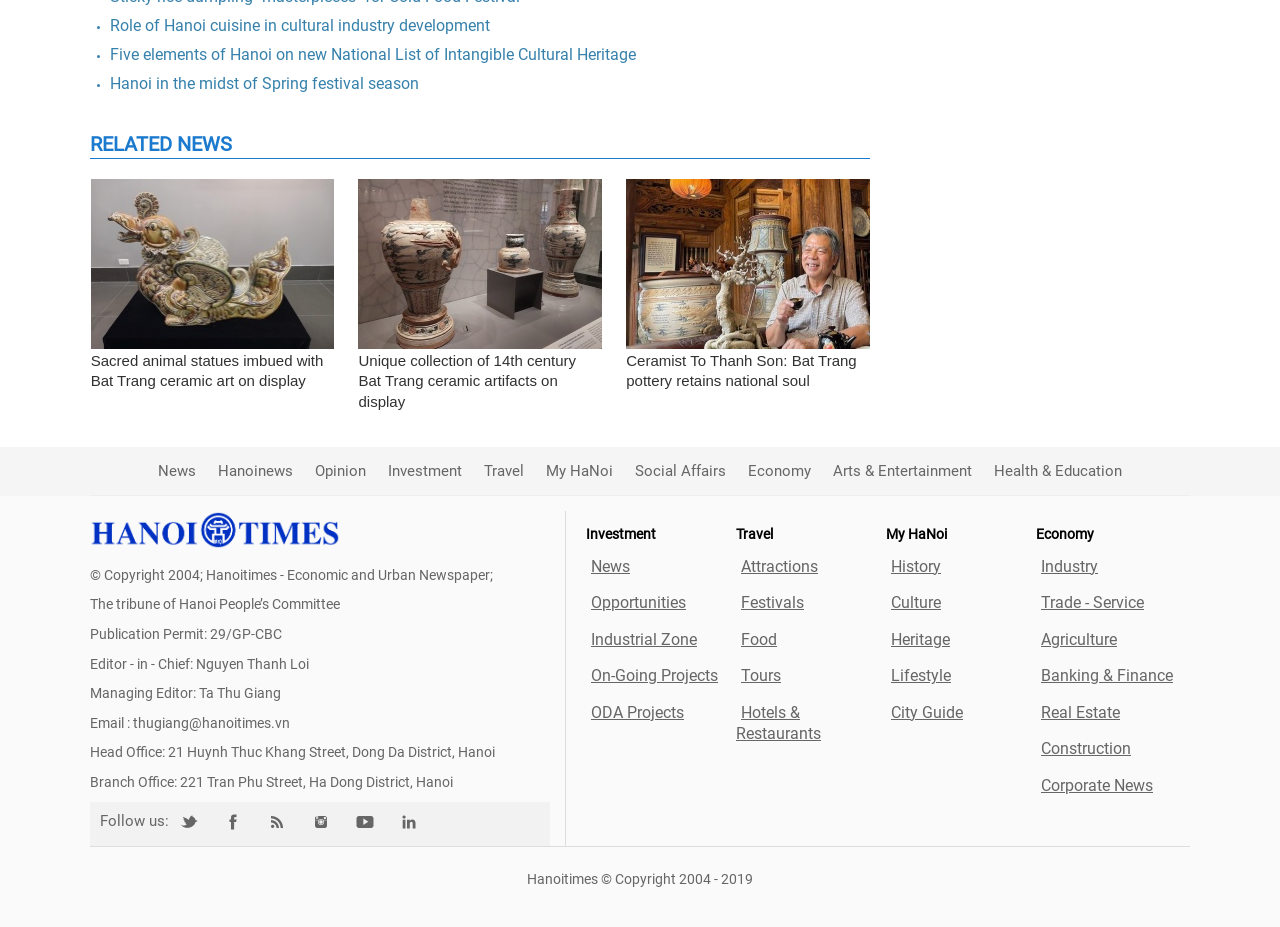Provide the bounding box coordinates in the format (top-left x, top-left y, bottom-right x, bottom-right y). All values are floating point numbers between 0 and 1. Determine the bounding box coordinate of the UI element described as: Social Affairs

[0.496, 0.498, 0.567, 0.517]